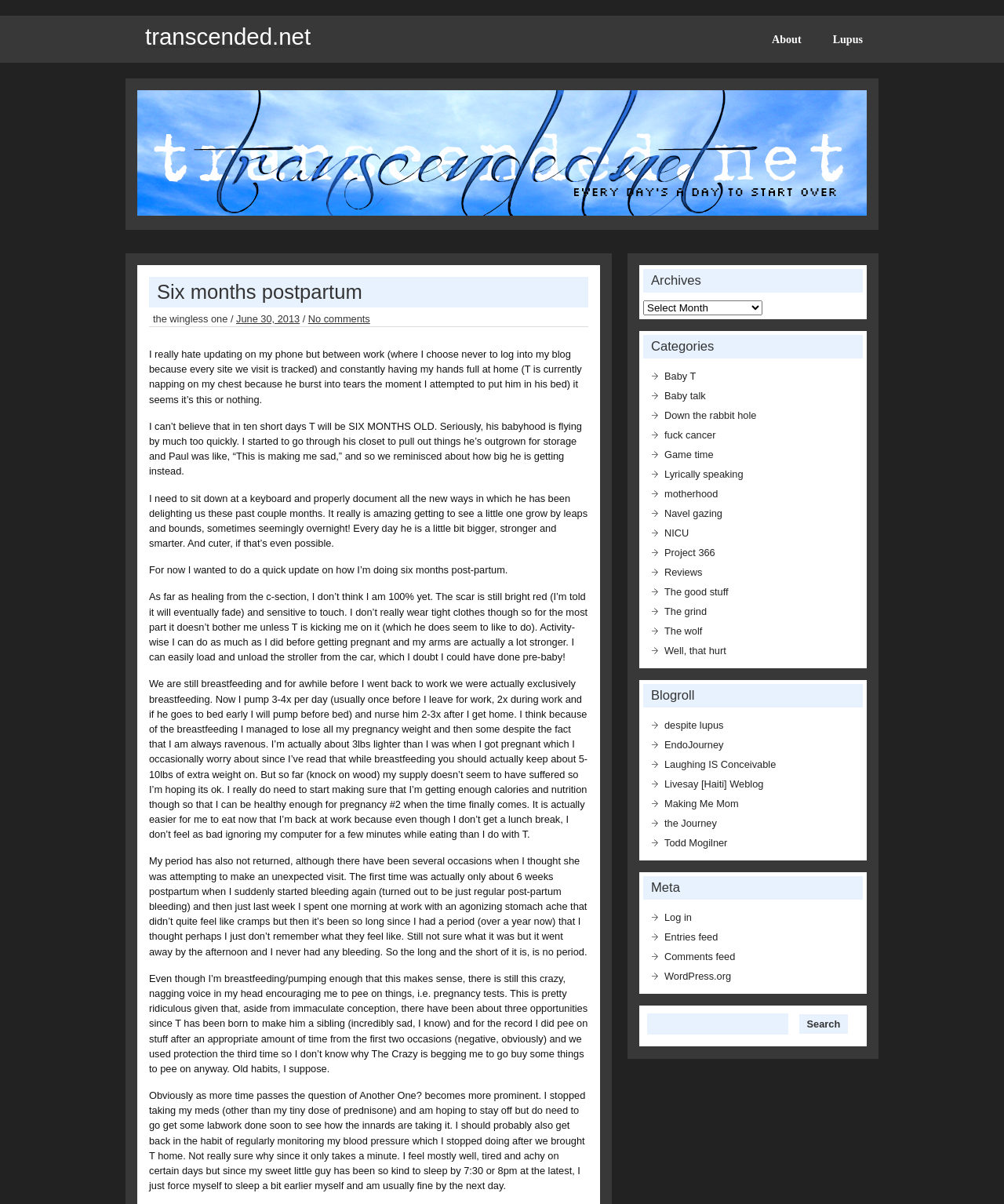Please determine the bounding box coordinates of the clickable area required to carry out the following instruction: "search for something". The coordinates must be four float numbers between 0 and 1, represented as [left, top, right, bottom].

[0.645, 0.842, 0.785, 0.859]